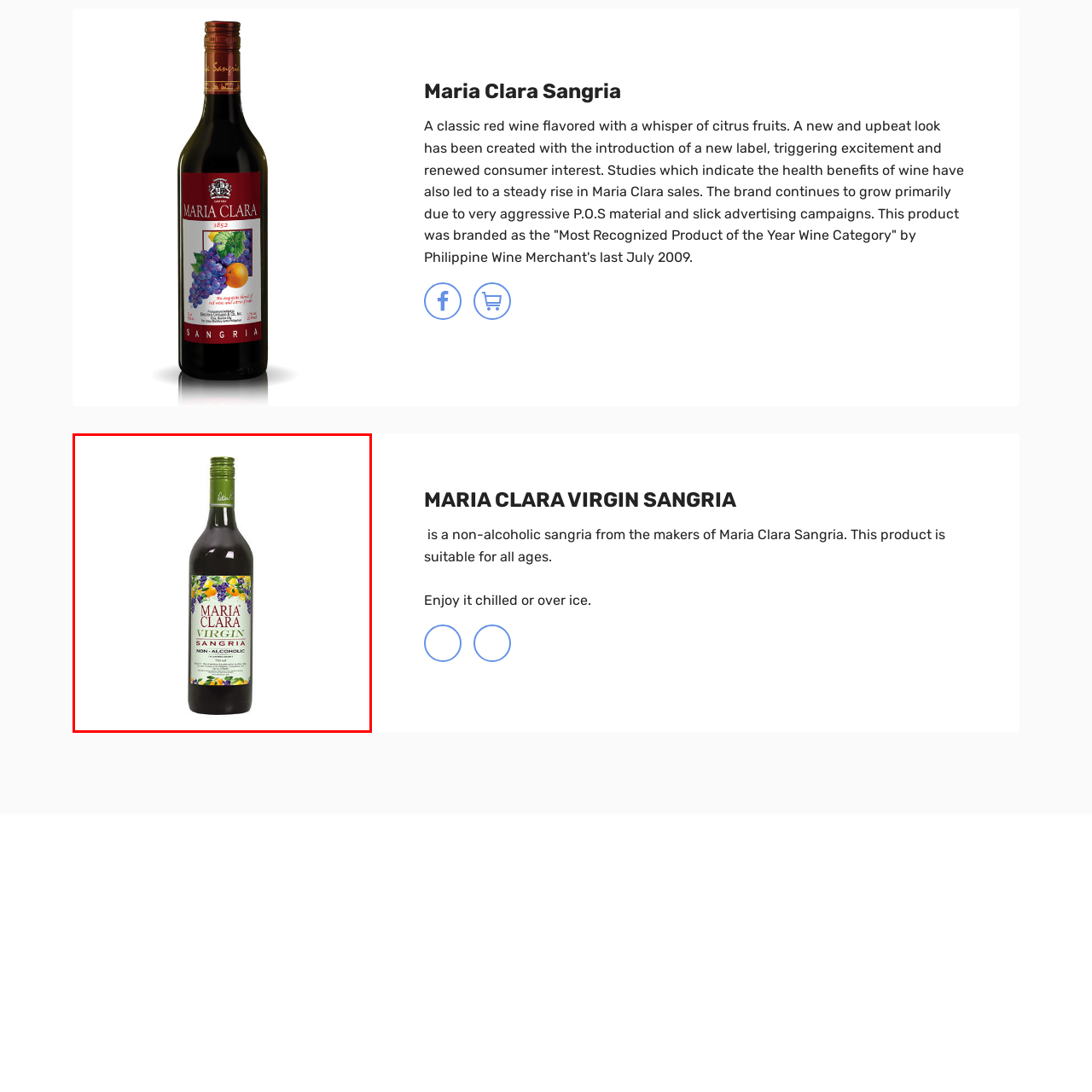How should the drink be served?  
Observe the image highlighted by the red bounding box and supply a detailed response derived from the visual information in the image.

According to the caption, the drink is designed to be enjoyed 'chilled or over ice', which suggests that it is best served cold. This is likely to enhance the refreshing and fruity flavors of the drink.